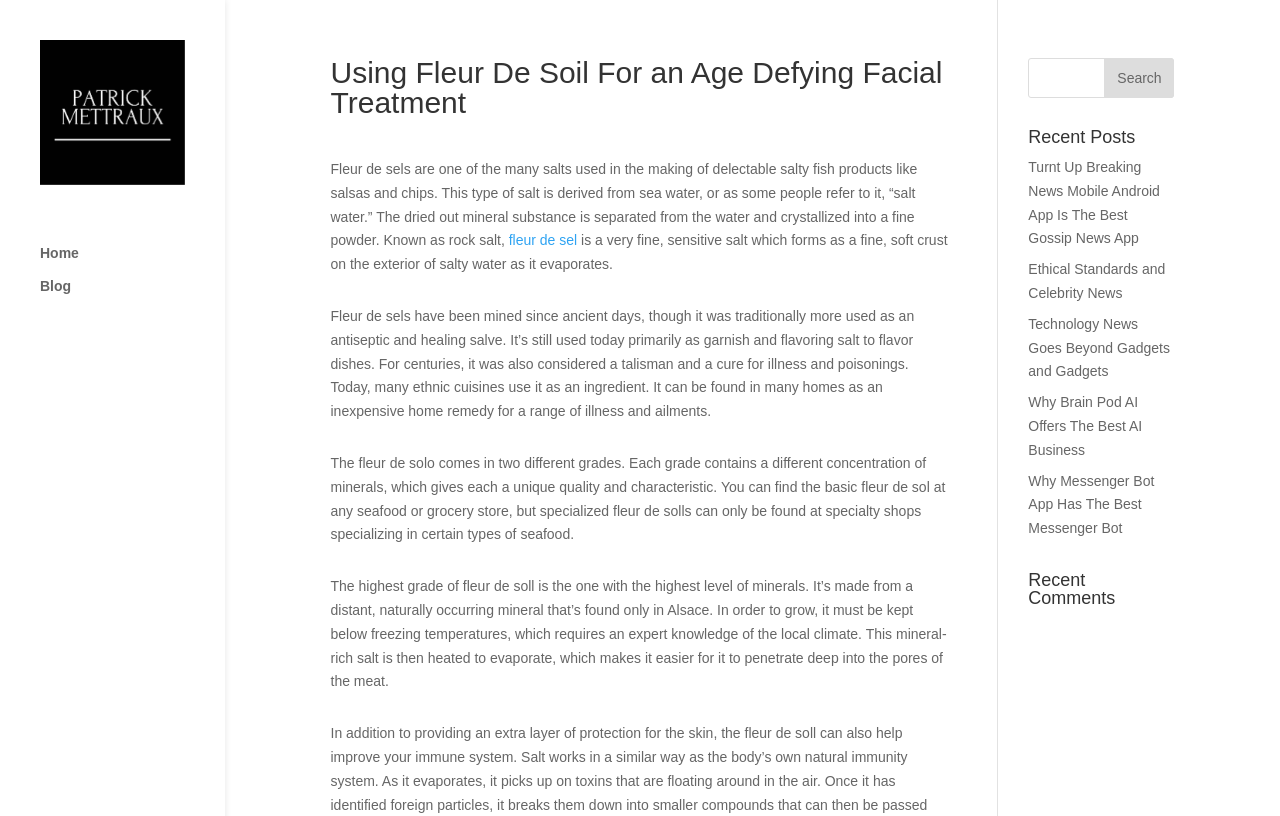Find the bounding box coordinates of the area that needs to be clicked in order to achieve the following instruction: "Read the blog". The coordinates should be specified as four float numbers between 0 and 1, i.e., [left, top, right, bottom].

[0.031, 0.342, 0.176, 0.382]